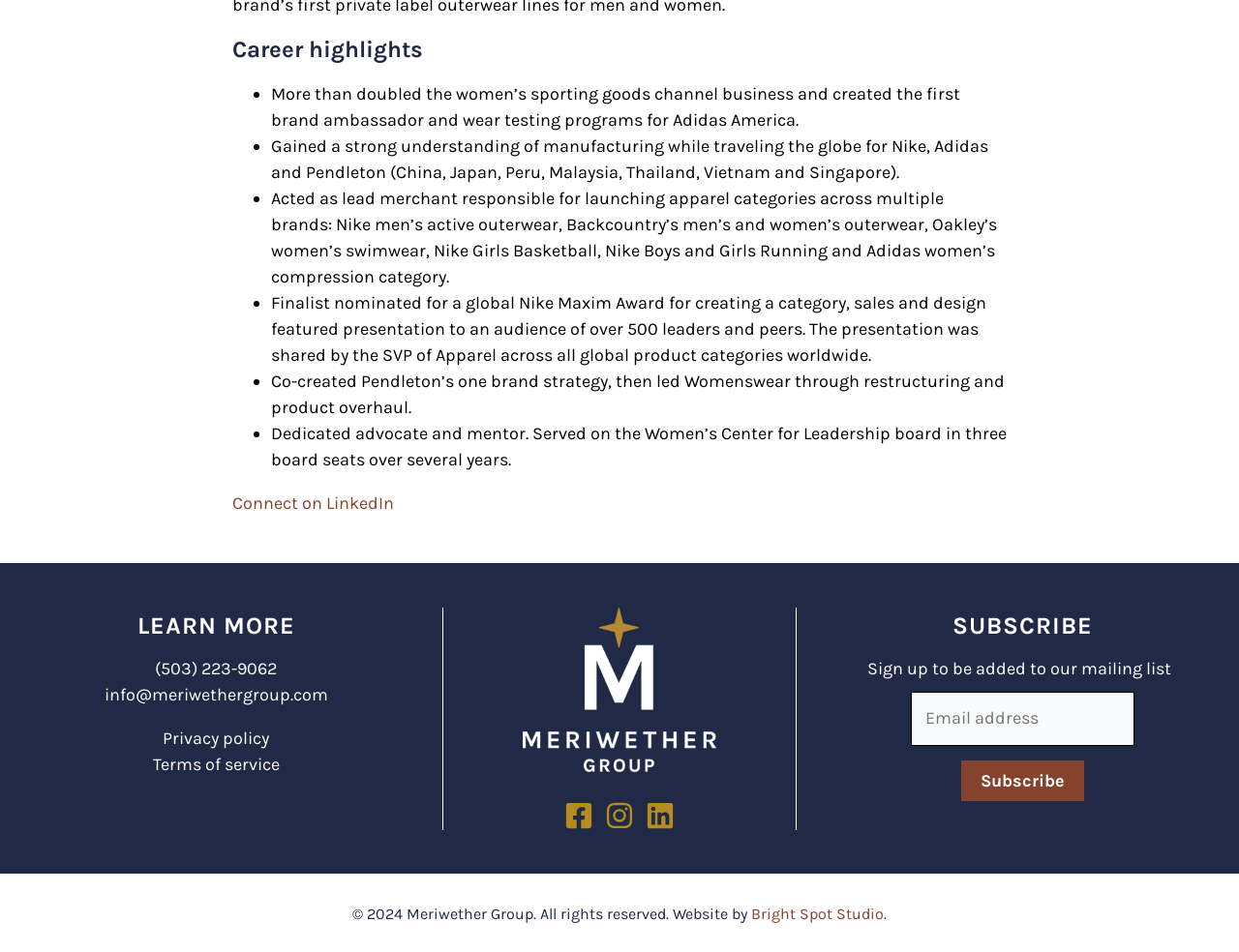What is the name of the company?
Answer with a single word or phrase, using the screenshot for reference.

Meriwether Group